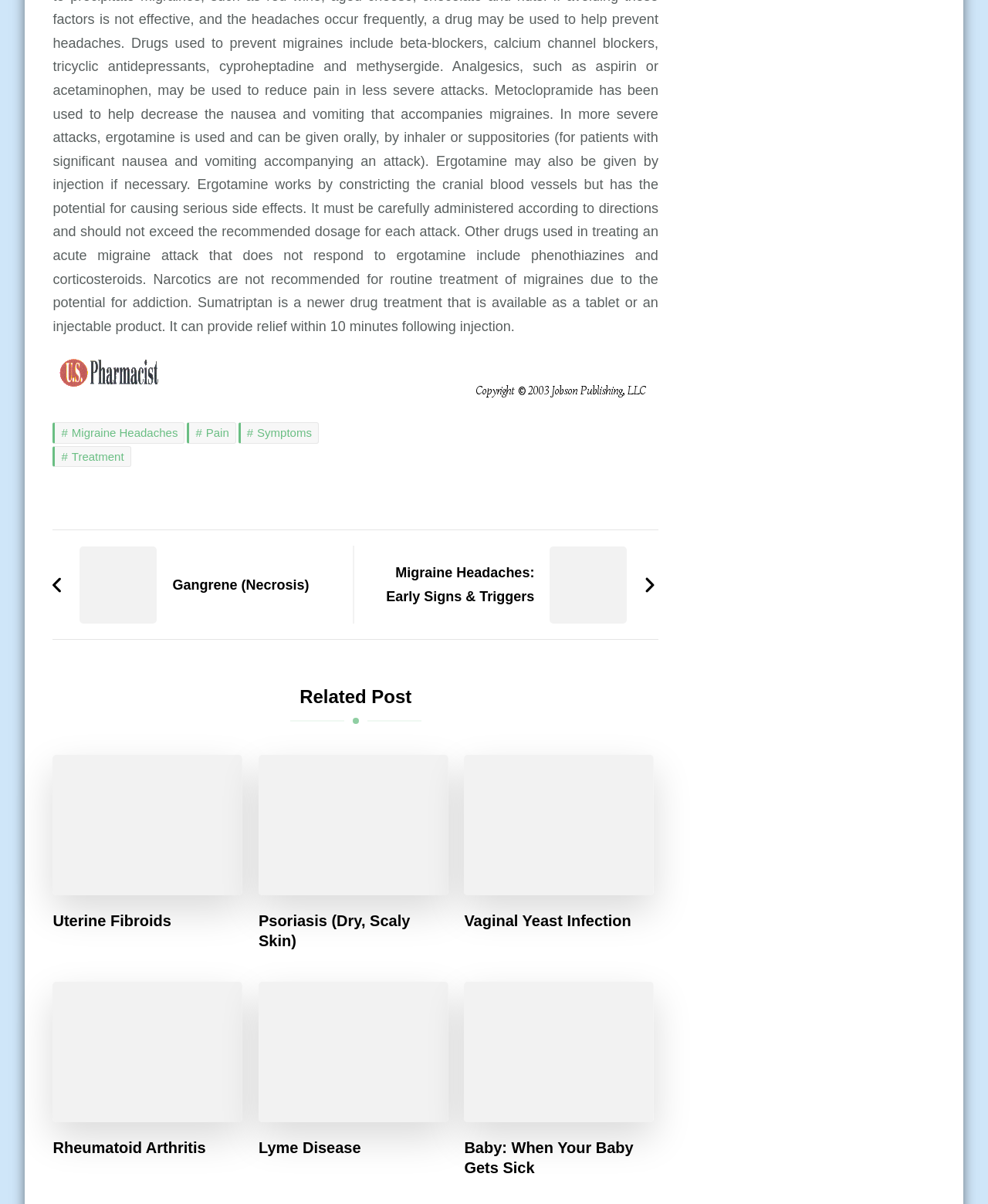What is the name of the website?
Kindly offer a comprehensive and detailed response to the question.

The name of the website can be determined by looking at the image element with the text 'US Pharmacist' at the top of the webpage, which is likely the logo or title of the website.